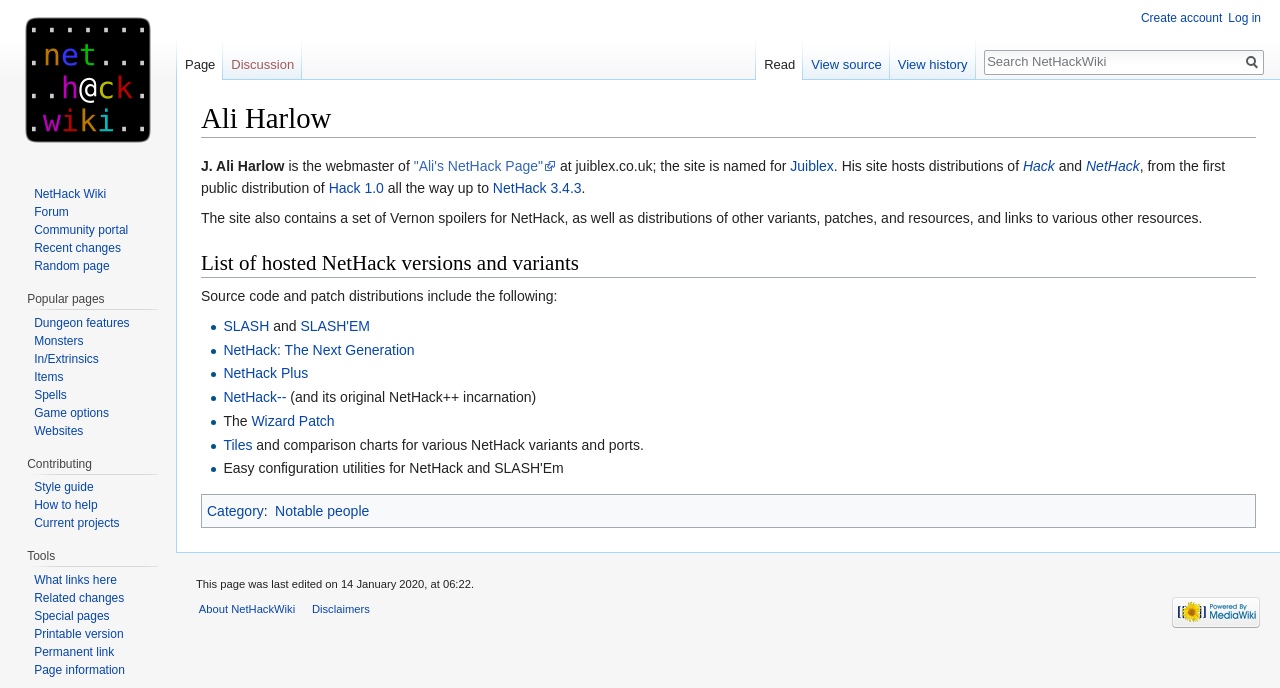Please determine the bounding box coordinates of the section I need to click to accomplish this instruction: "View source".

[0.628, 0.058, 0.695, 0.118]